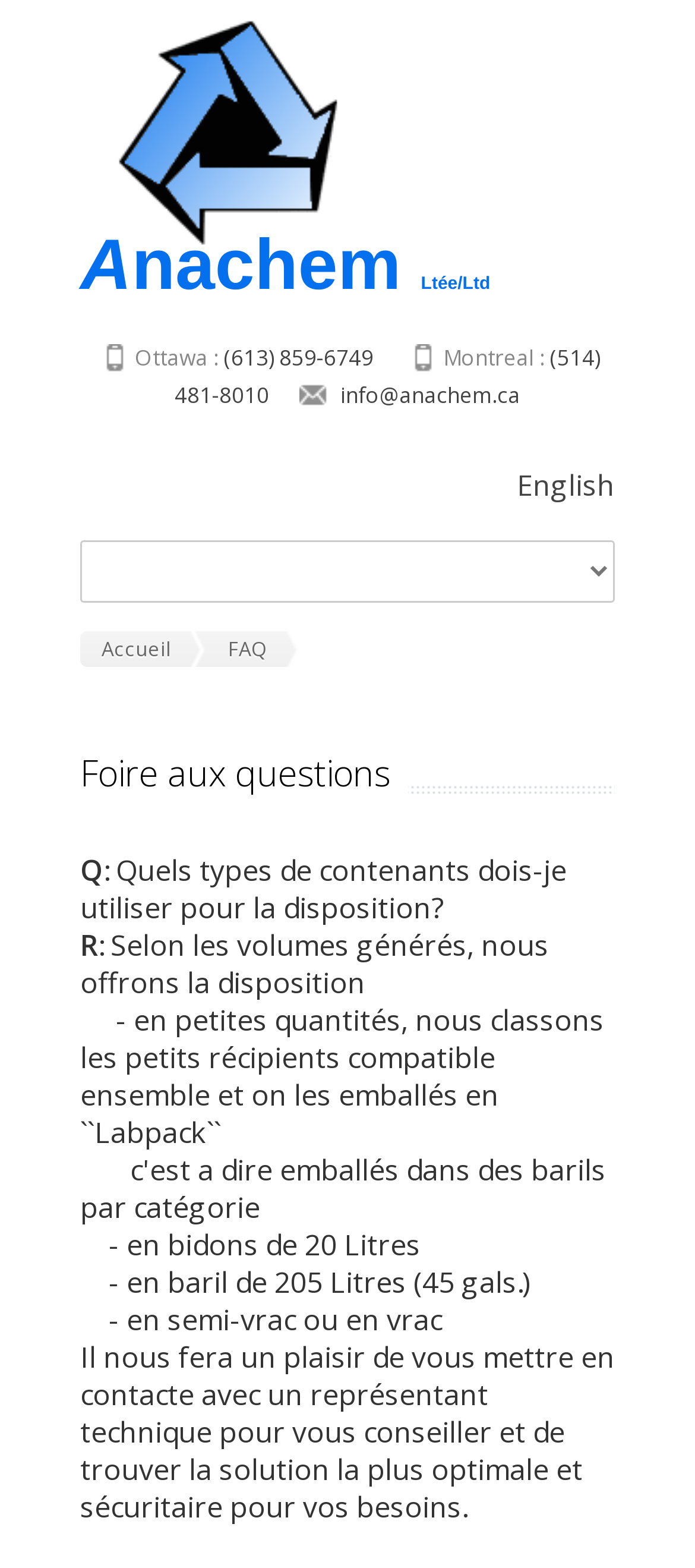Use the details in the image to answer the question thoroughly: 
How many contact methods are provided?

The webpage provides three contact methods: phone numbers for Ottawa and Montreal, and an email address 'info@anachem.ca'.